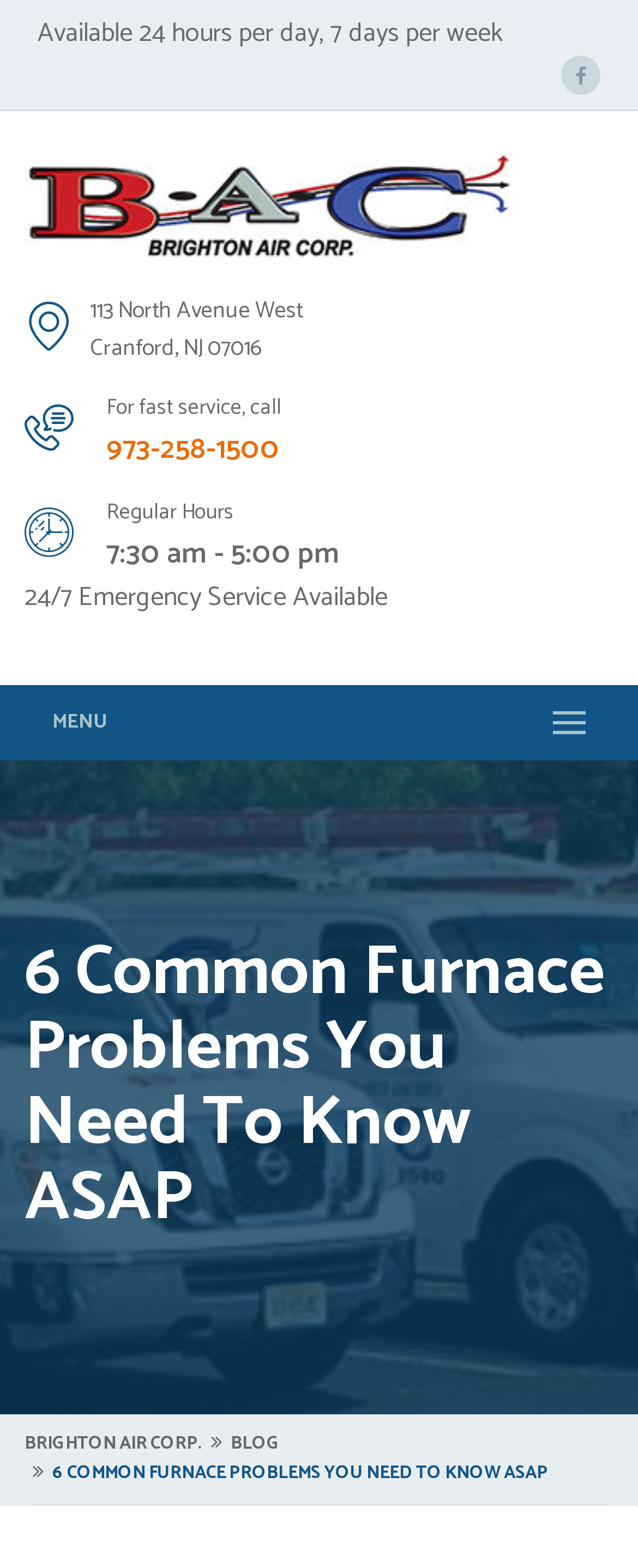What is the address of the company?
Using the information from the image, answer the question thoroughly.

The address of the company can be found in the contact information section of the webpage, where it is written in a clear and prominent manner, providing the street address, city, state, and zip code.